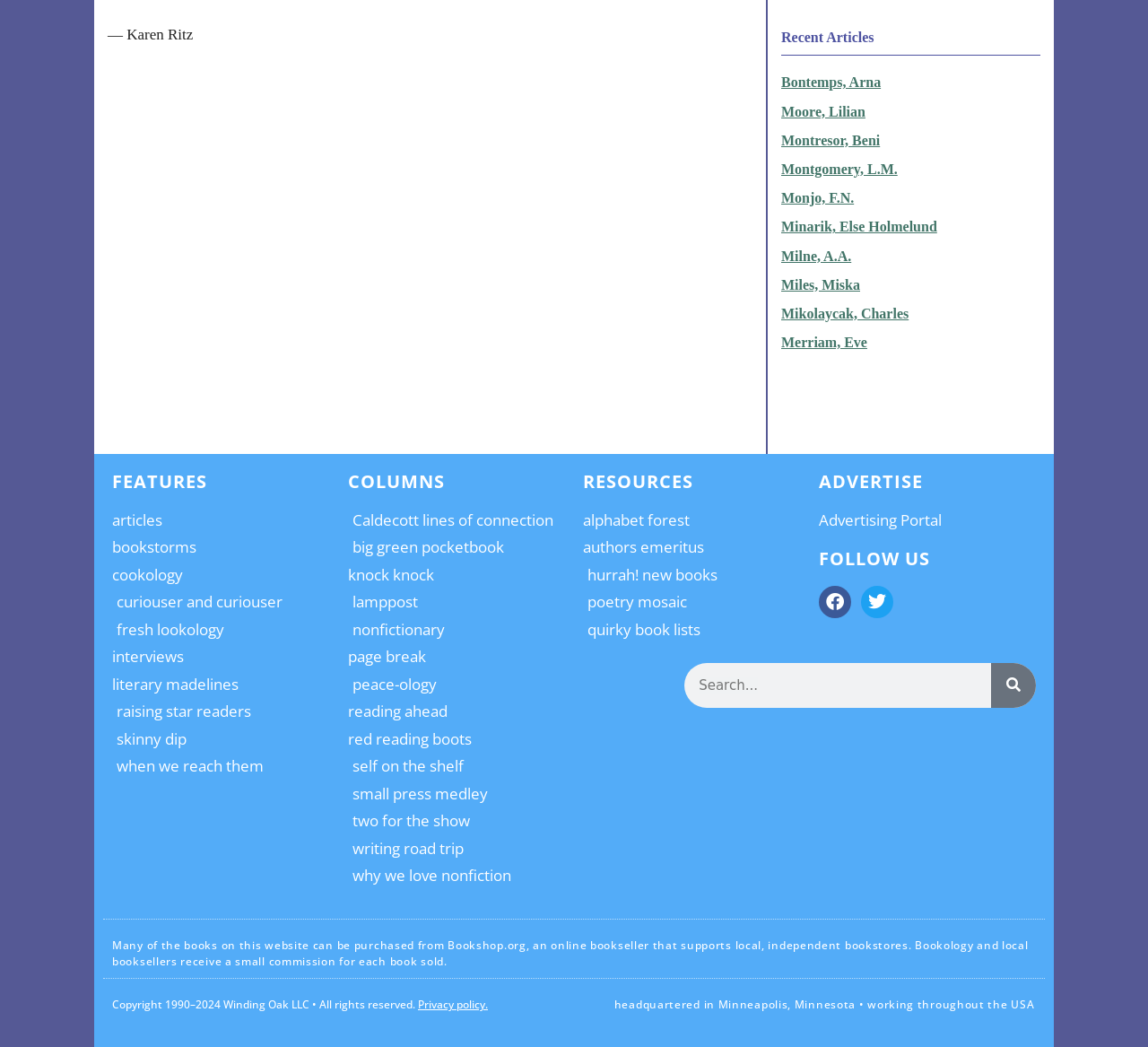Using the provided element description "WHAT WE DO", determine the bounding box coordinates of the UI element.

None